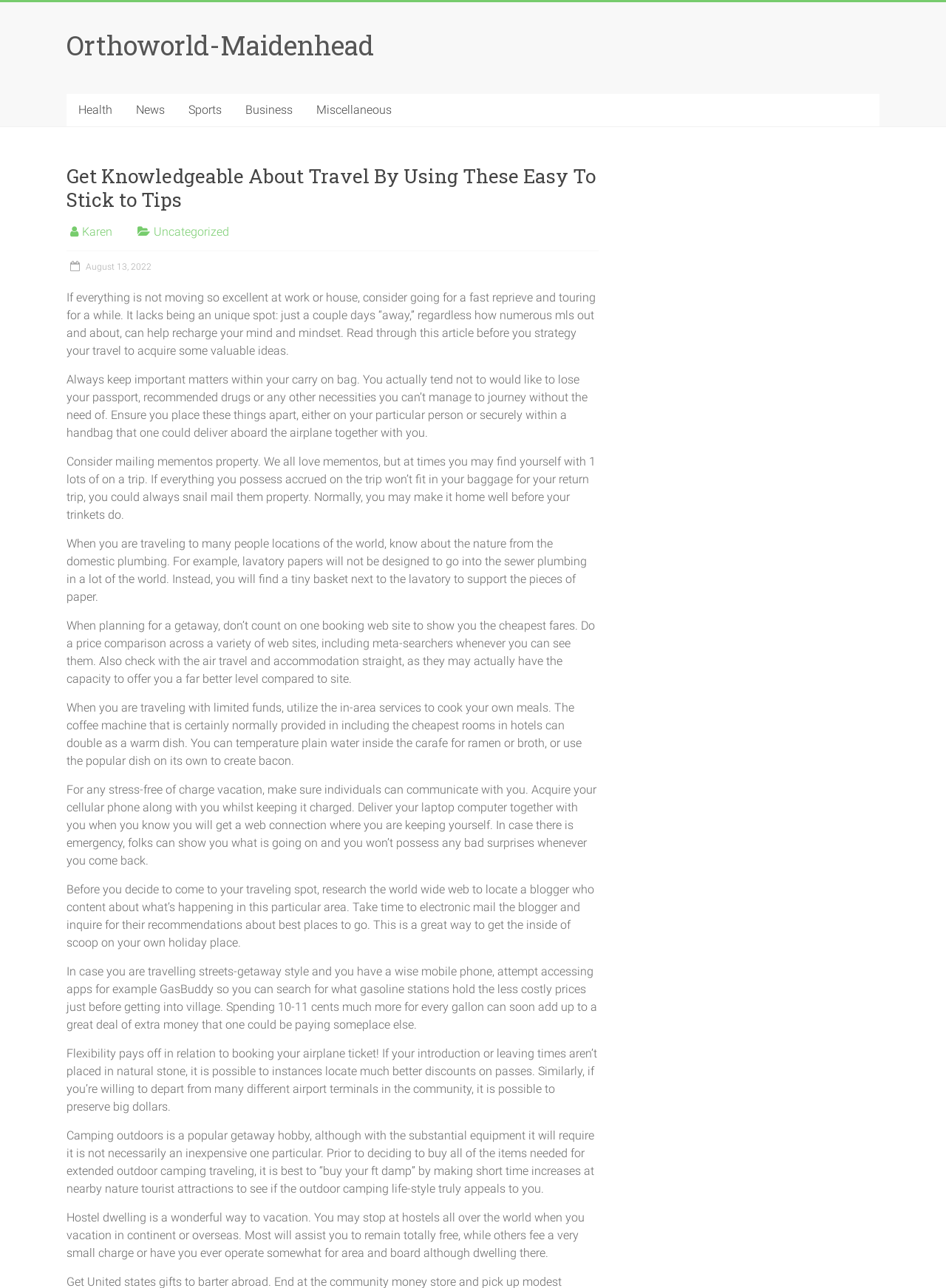What is the format of the date 'August 13, 2022'?
Using the visual information, reply with a single word or short phrase.

Month Day, Year